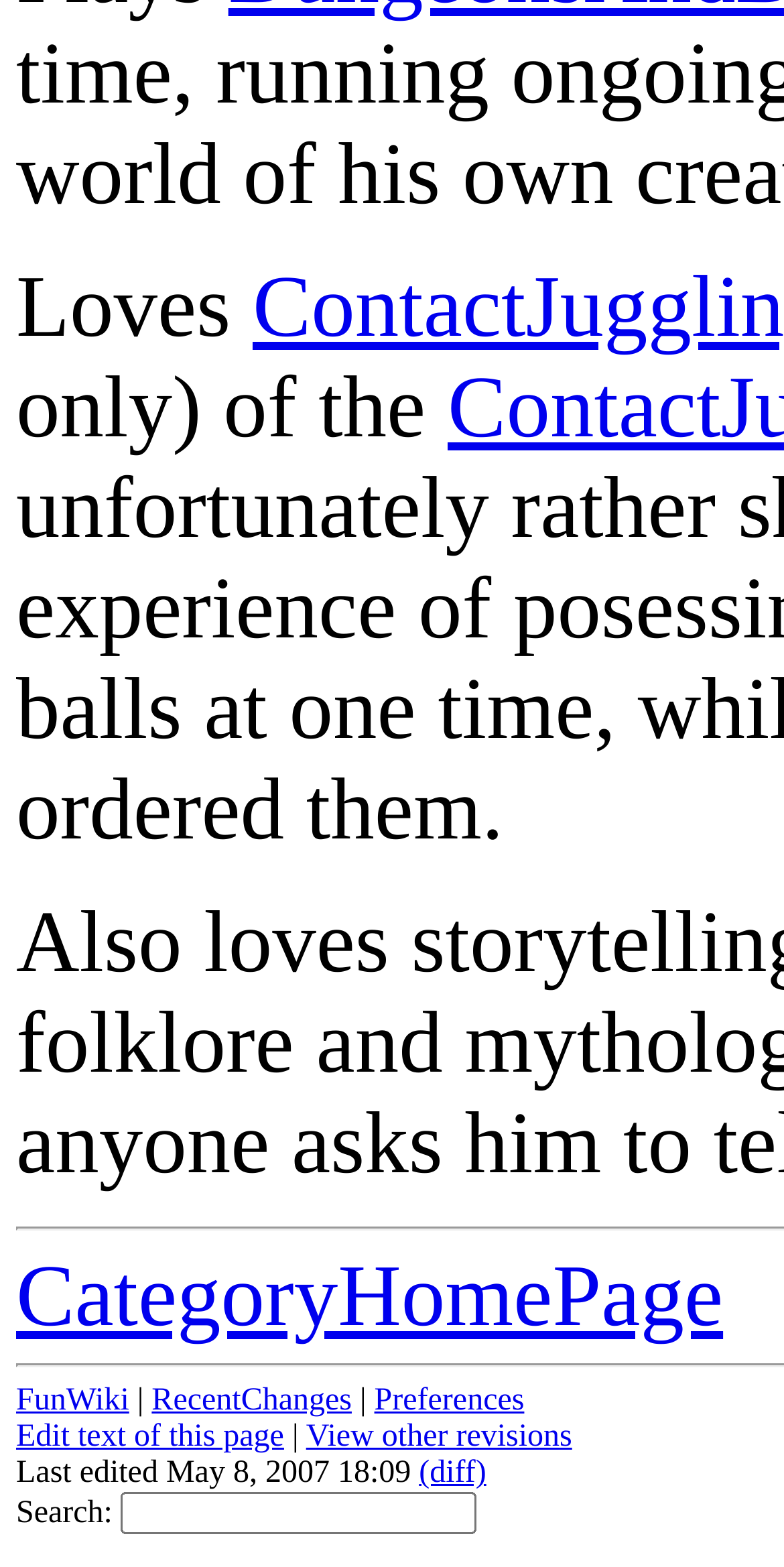Pinpoint the bounding box coordinates of the clickable element needed to complete the instruction: "go to category home page". The coordinates should be provided as four float numbers between 0 and 1: [left, top, right, bottom].

[0.021, 0.797, 0.922, 0.859]